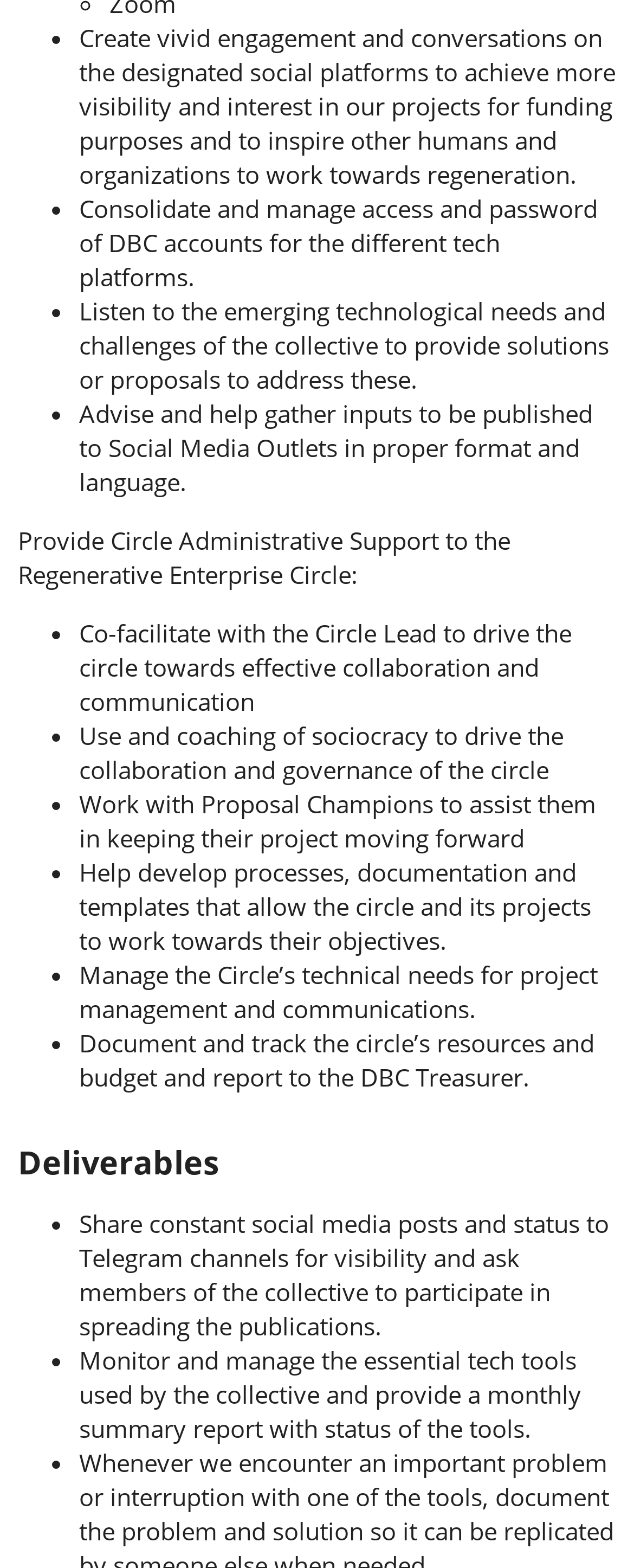Specify the bounding box coordinates (top-left x, top-left y, bottom-right x, bottom-right y) of the UI element in the screenshot that matches this description: Dec '23

[0.867, 0.52, 0.974, 0.538]